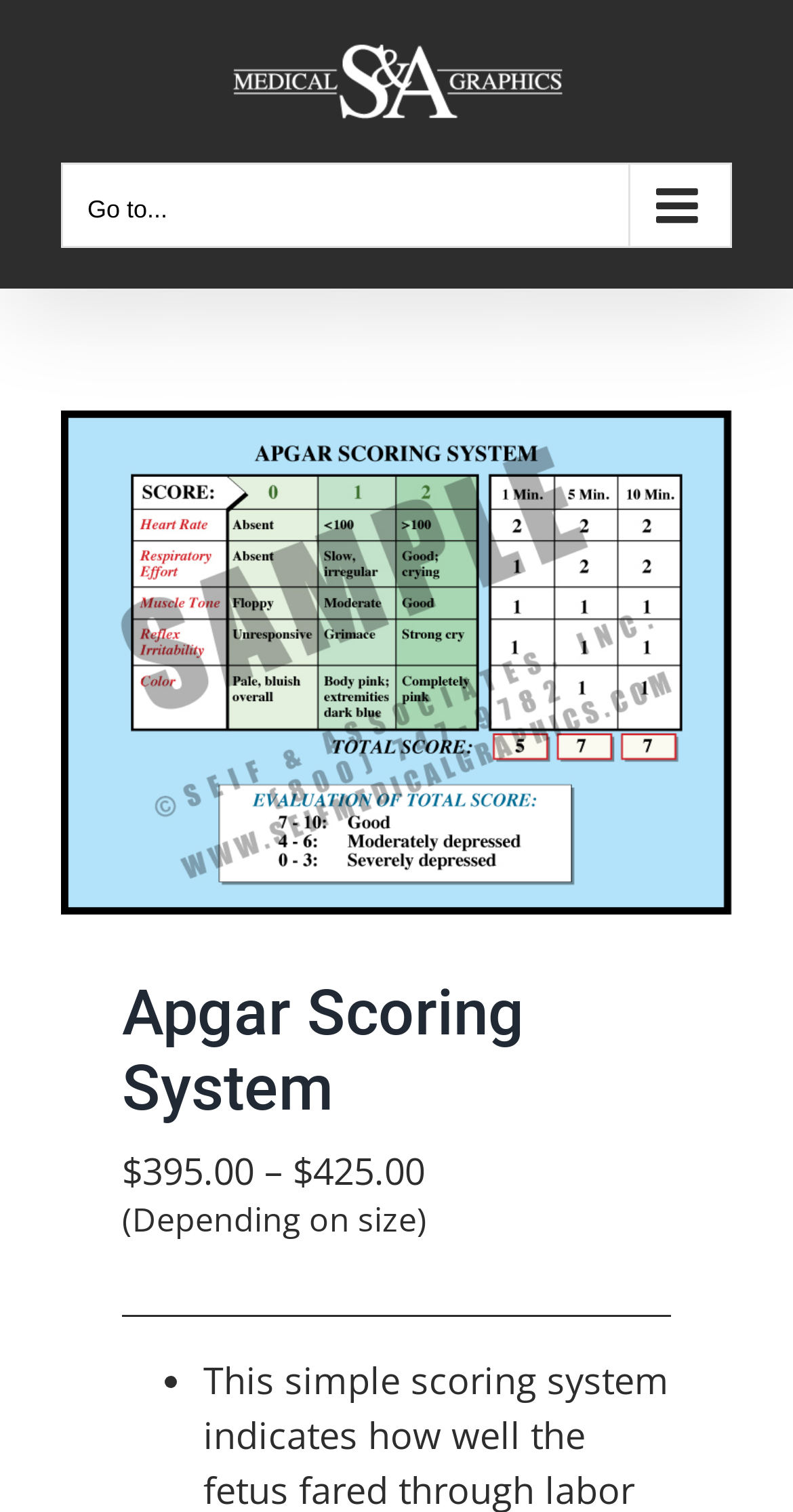What is the navigation menu called? Observe the screenshot and provide a one-word or short phrase answer.

Main Menu Mobile